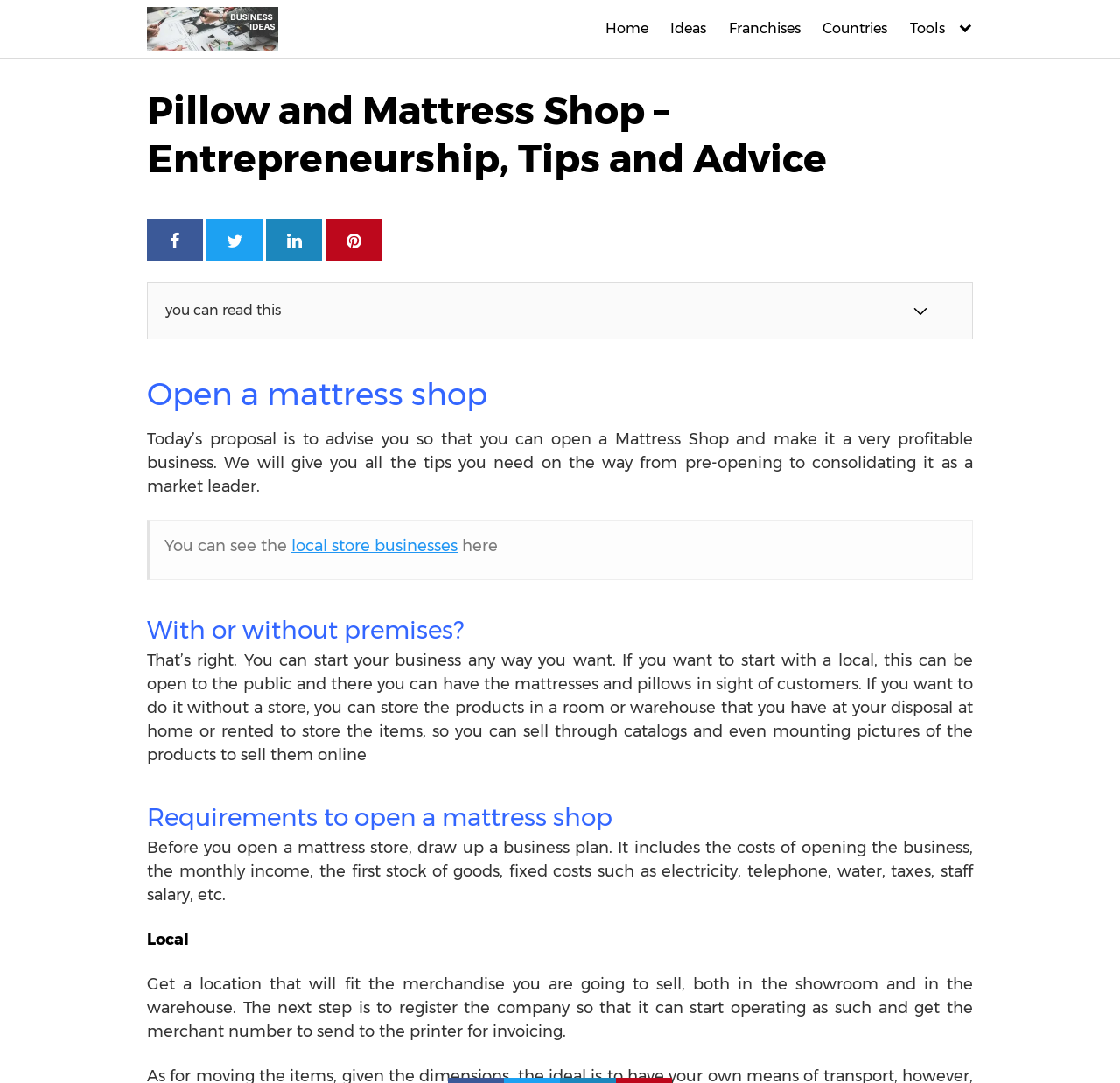Respond to the following query with just one word or a short phrase: 
What is the first step in opening a mattress shop?

Draw up a business plan